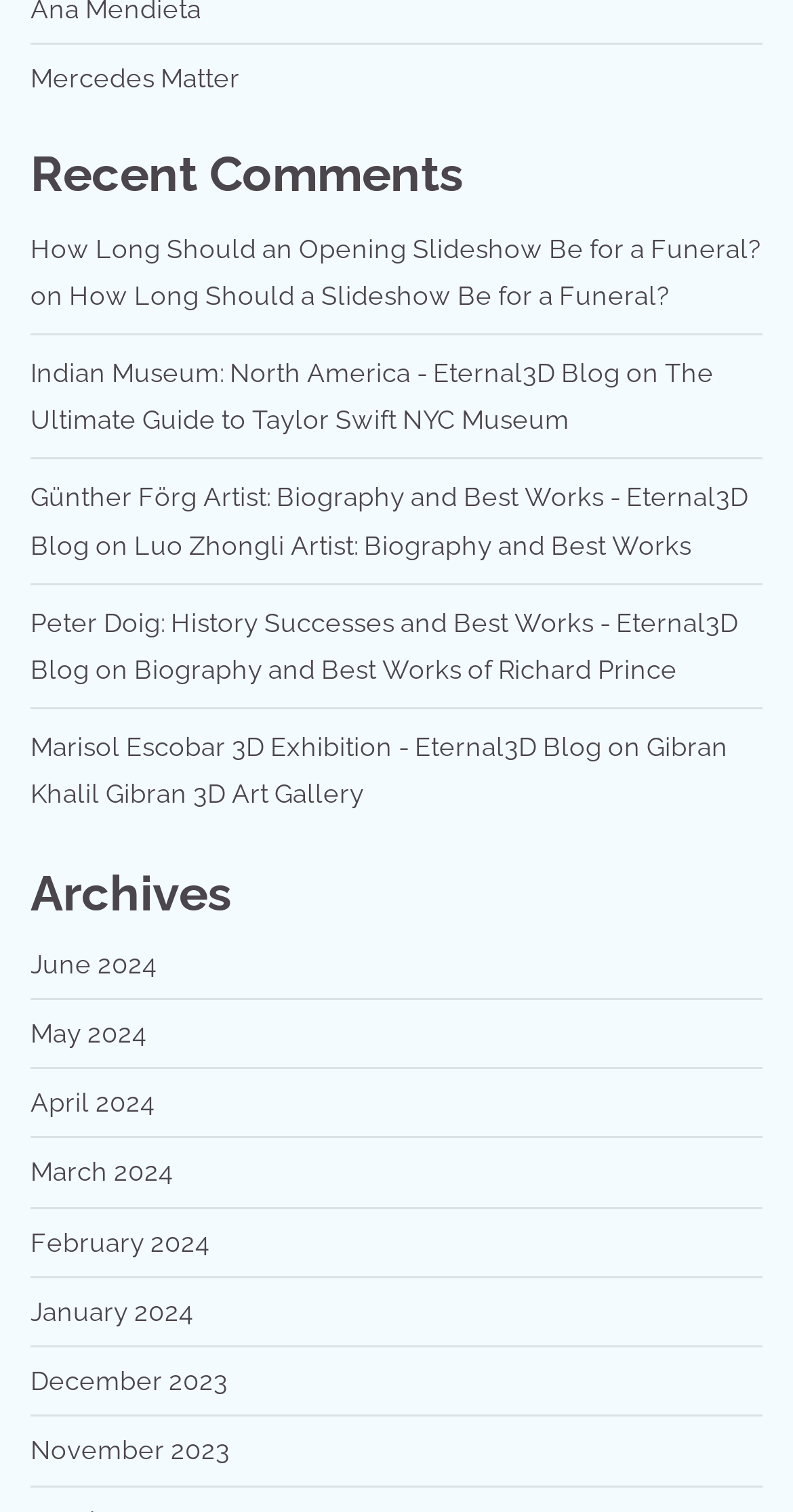How many articles are on the webpage?
Identify the answer in the screenshot and reply with a single word or phrase.

5